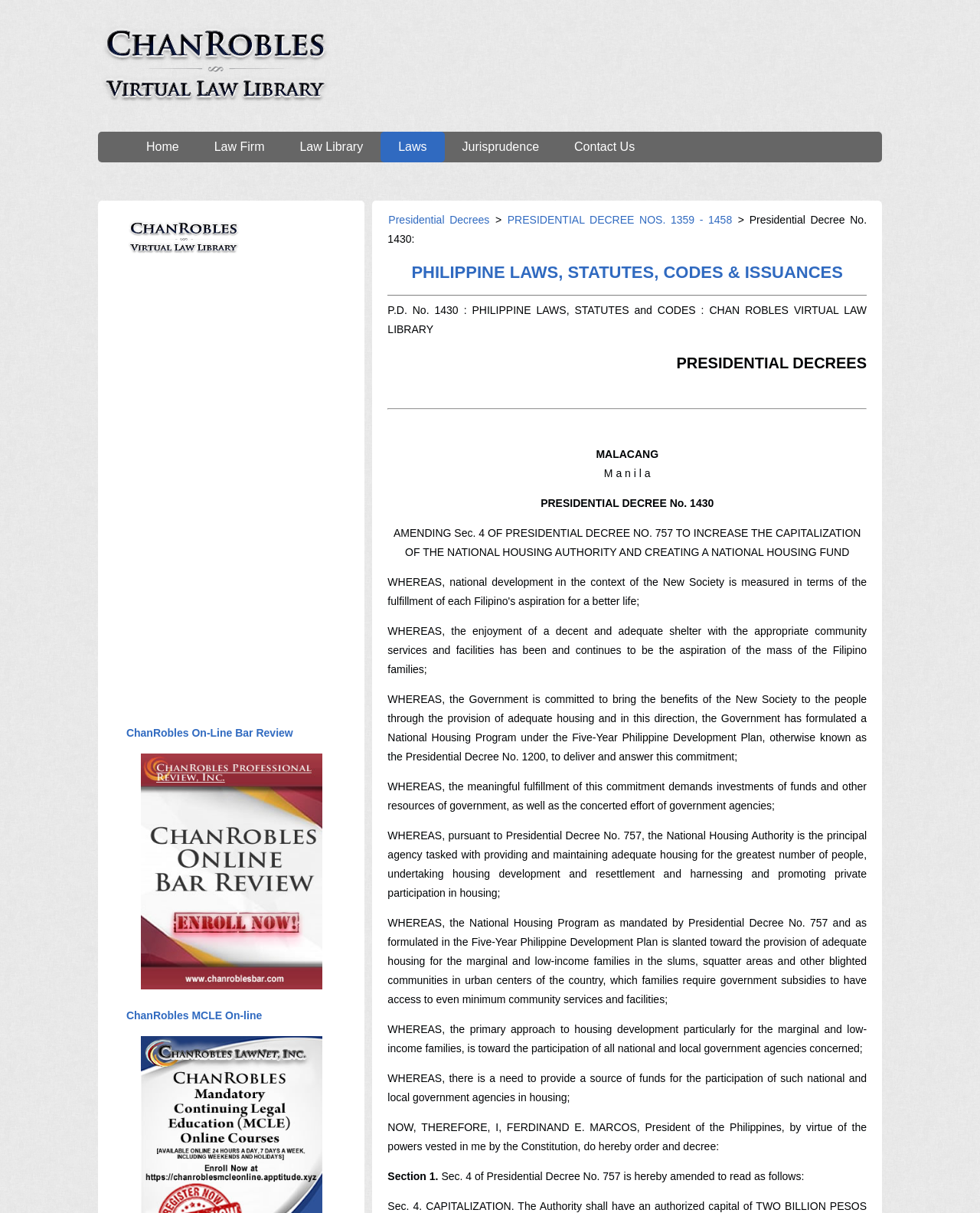What is the name of the decree?
Look at the image and respond with a one-word or short phrase answer.

Presidential Decree No. 1430